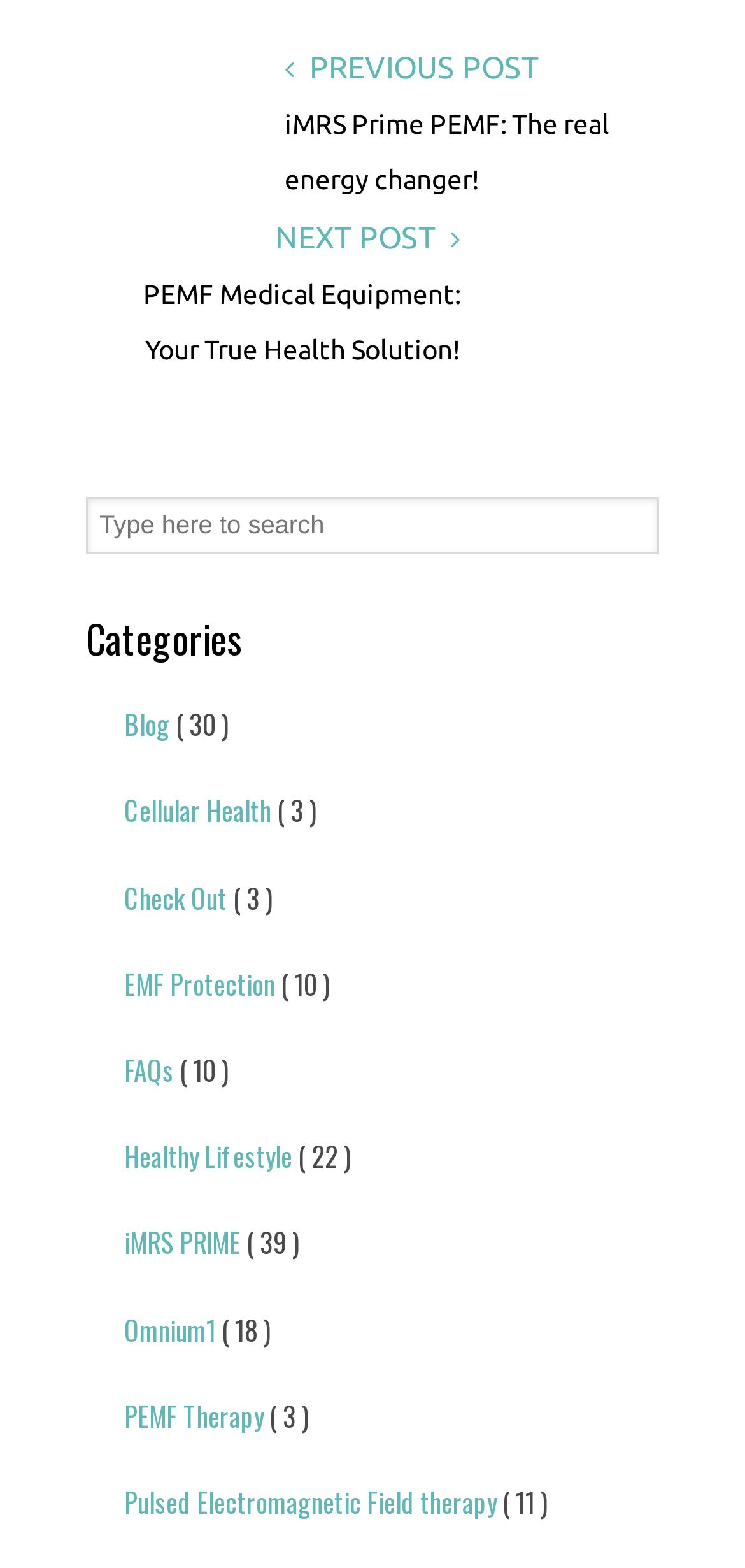Can you provide the bounding box coordinates for the element that should be clicked to implement the instruction: "Learn about iMRS PRIME"?

[0.115, 0.765, 0.885, 0.82]